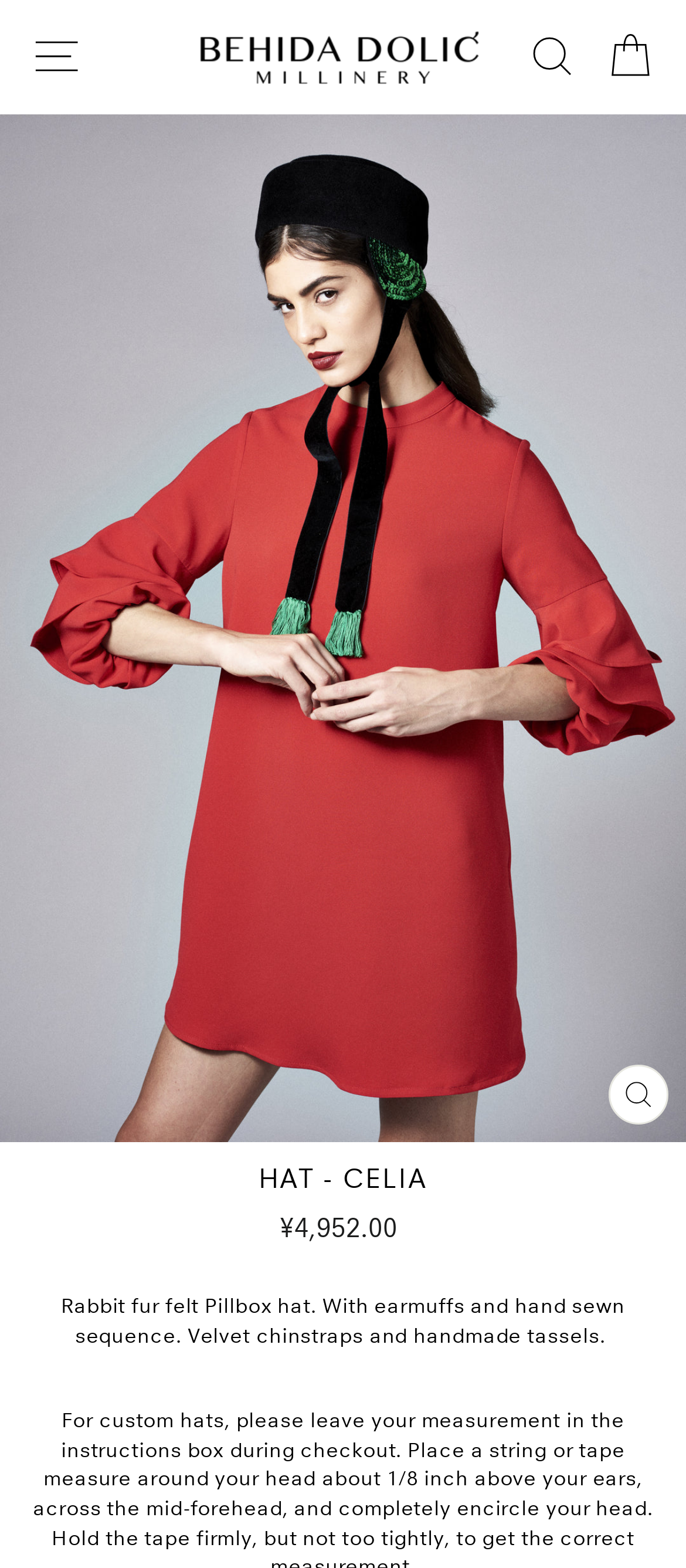What is the type of hat being sold?
Answer the question with a detailed explanation, including all necessary information.

I found the type of hat being sold by reading the description 'Rabbit fur felt Pillbox hat. With earmuffs and hand sewn sequence. Velvet chinstraps and handmade tassels.' which mentions the type of hat as a Pillbox hat.